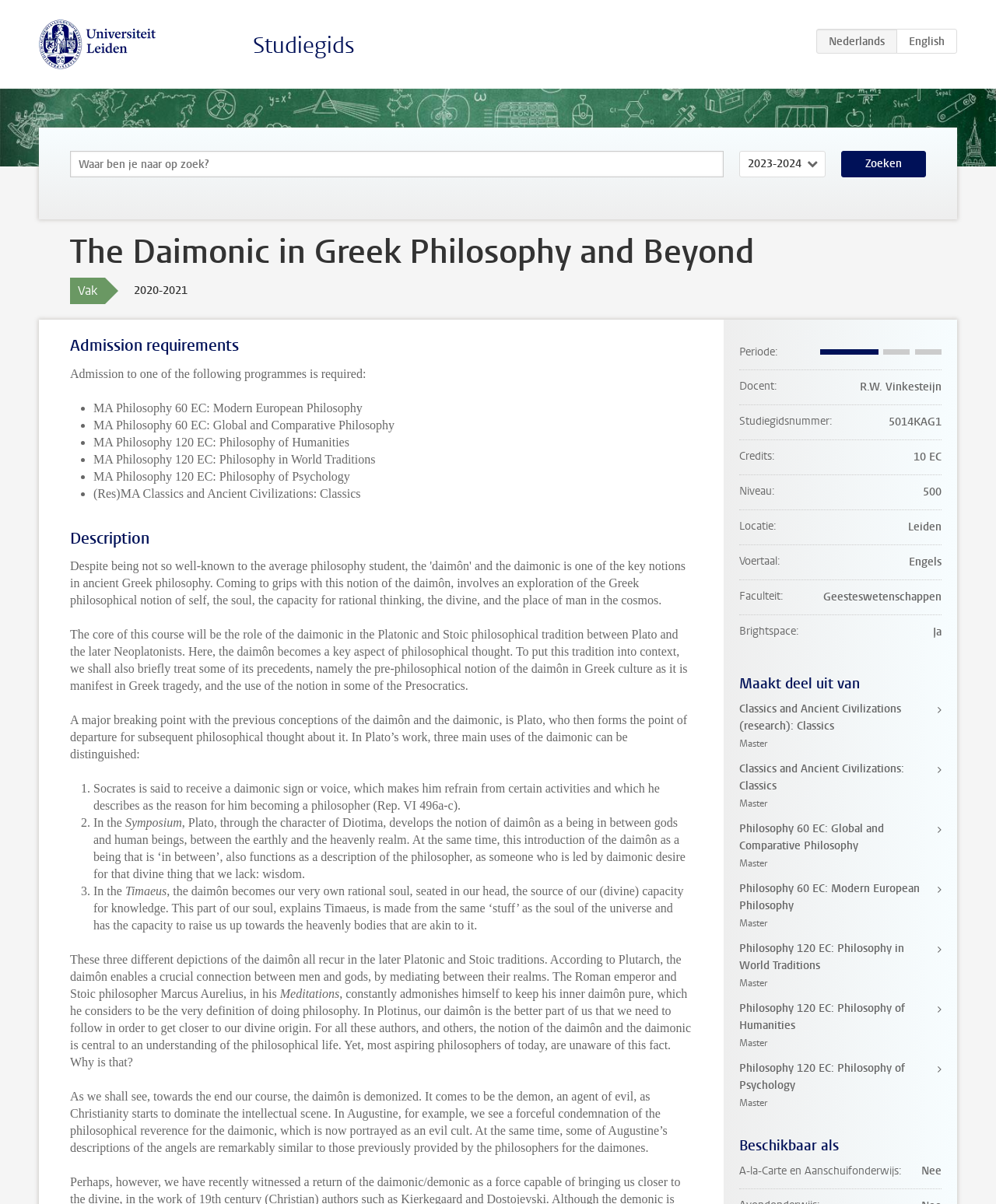What are the admission requirements for this course?
Please answer the question as detailed as possible based on the image.

The admission requirements can be found in the section 'Admission requirements' which lists the programmes that are required for admission to this course.